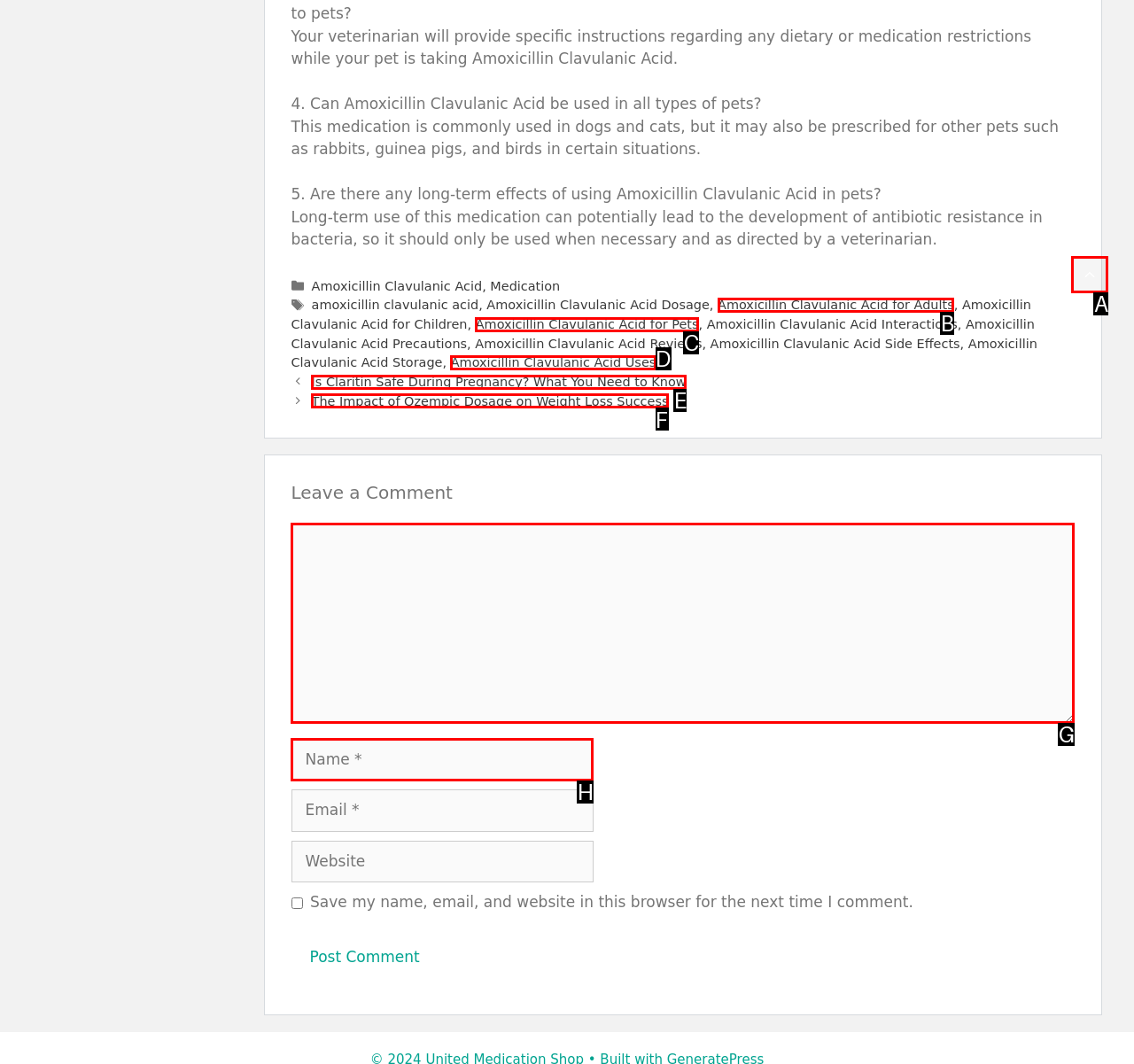Identify the HTML element to click to fulfill this task: Scroll back to top
Answer with the letter from the given choices.

A